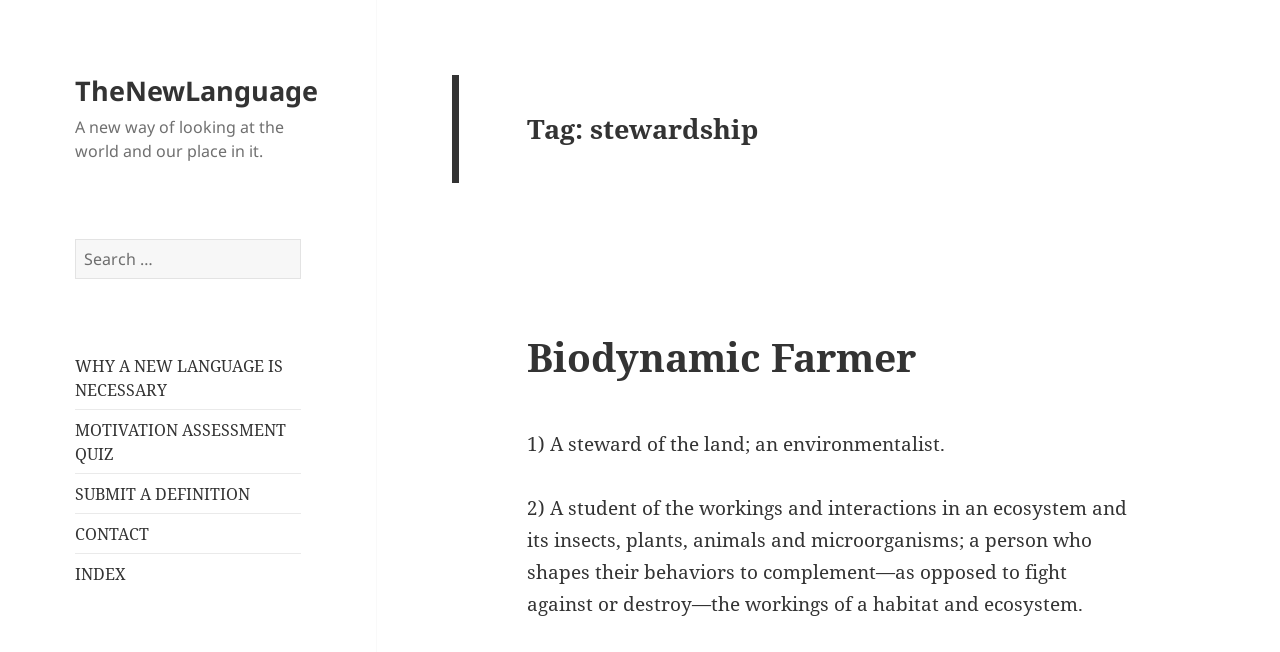Locate the bounding box of the UI element described in the following text: "INDEX".

[0.059, 0.863, 0.099, 0.897]